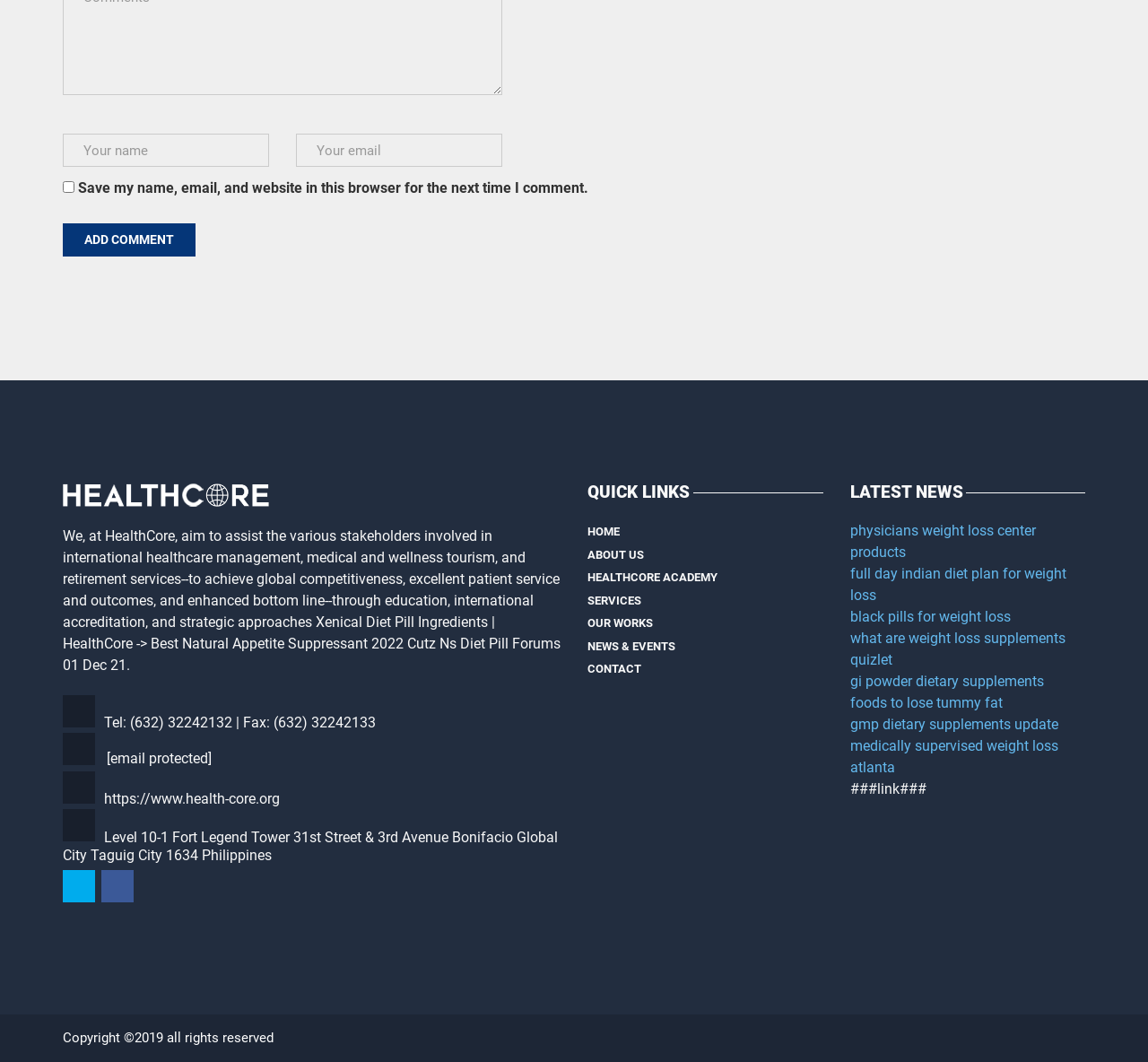Locate the bounding box coordinates of the clickable element to fulfill the following instruction: "Contact via email". Provide the coordinates as four float numbers between 0 and 1 in the format [left, top, right, bottom].

[0.091, 0.708, 0.184, 0.724]